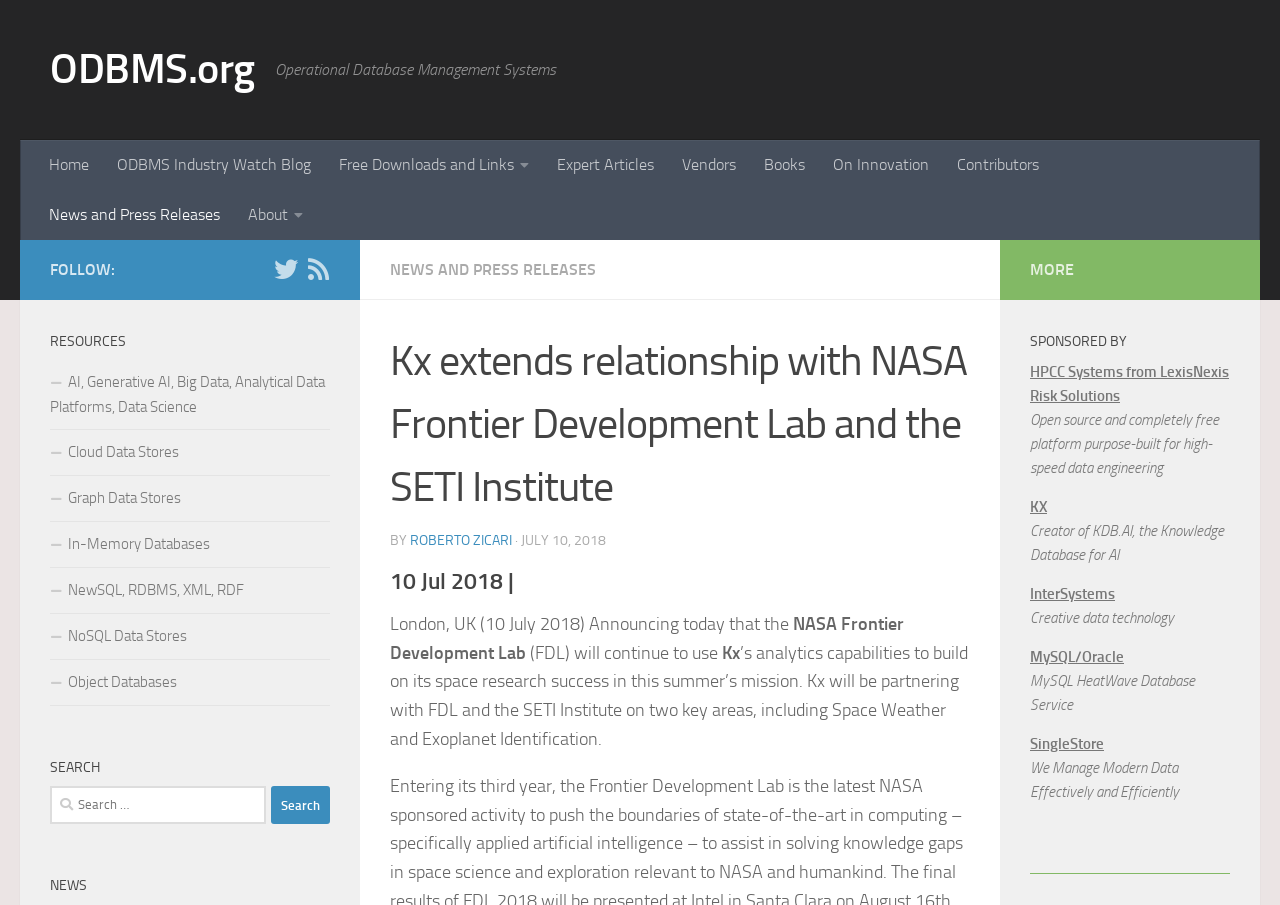From the element description: "aria-label="Twitter" title="Twitter"", extract the bounding box coordinates of the UI element. The coordinates should be expressed as four float numbers between 0 and 1, in the order [left, top, right, bottom].

[0.214, 0.284, 0.233, 0.31]